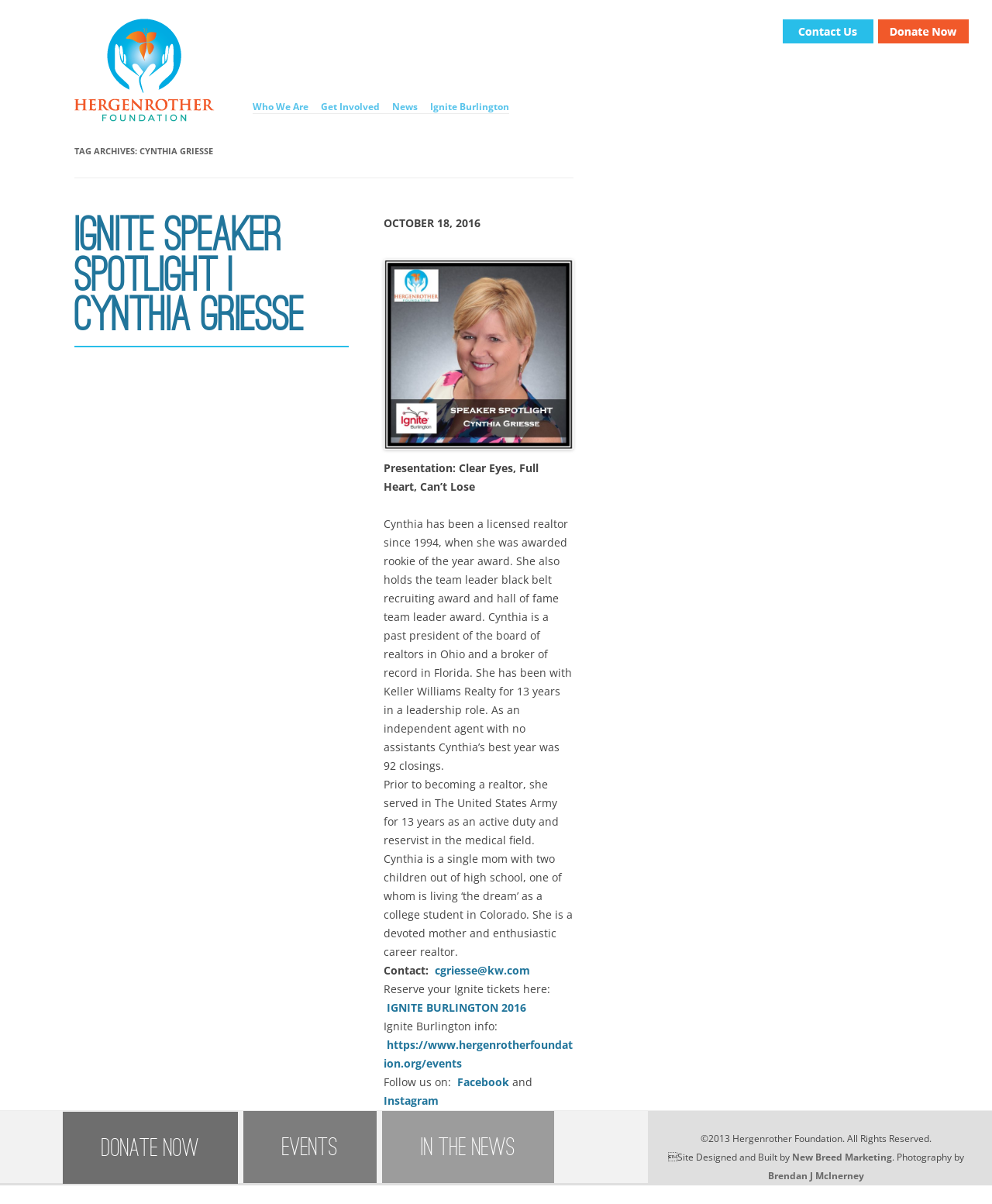Give the bounding box coordinates for the element described by: "Facebook".

[0.461, 0.892, 0.514, 0.904]